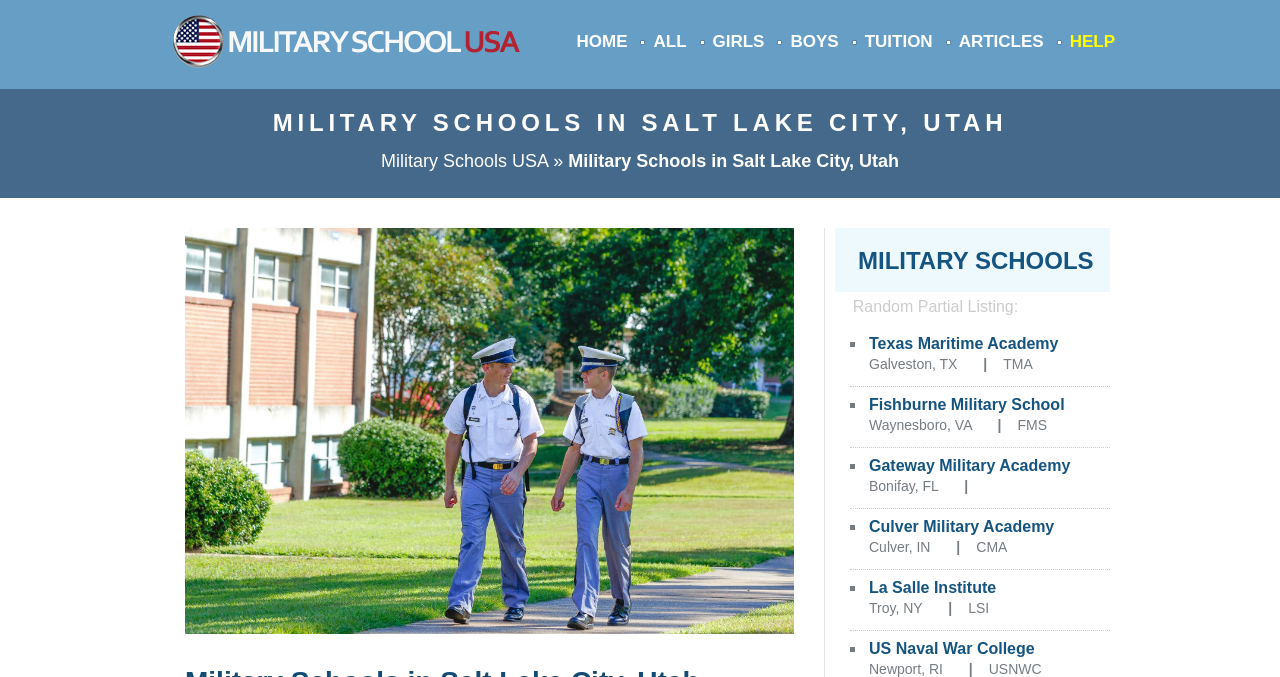Determine the bounding box coordinates of the clickable element necessary to fulfill the instruction: "View the 'Texas Maritime Academy' details". Provide the coordinates as four float numbers within the 0 to 1 range, i.e., [left, top, right, bottom].

[0.679, 0.492, 0.867, 0.523]